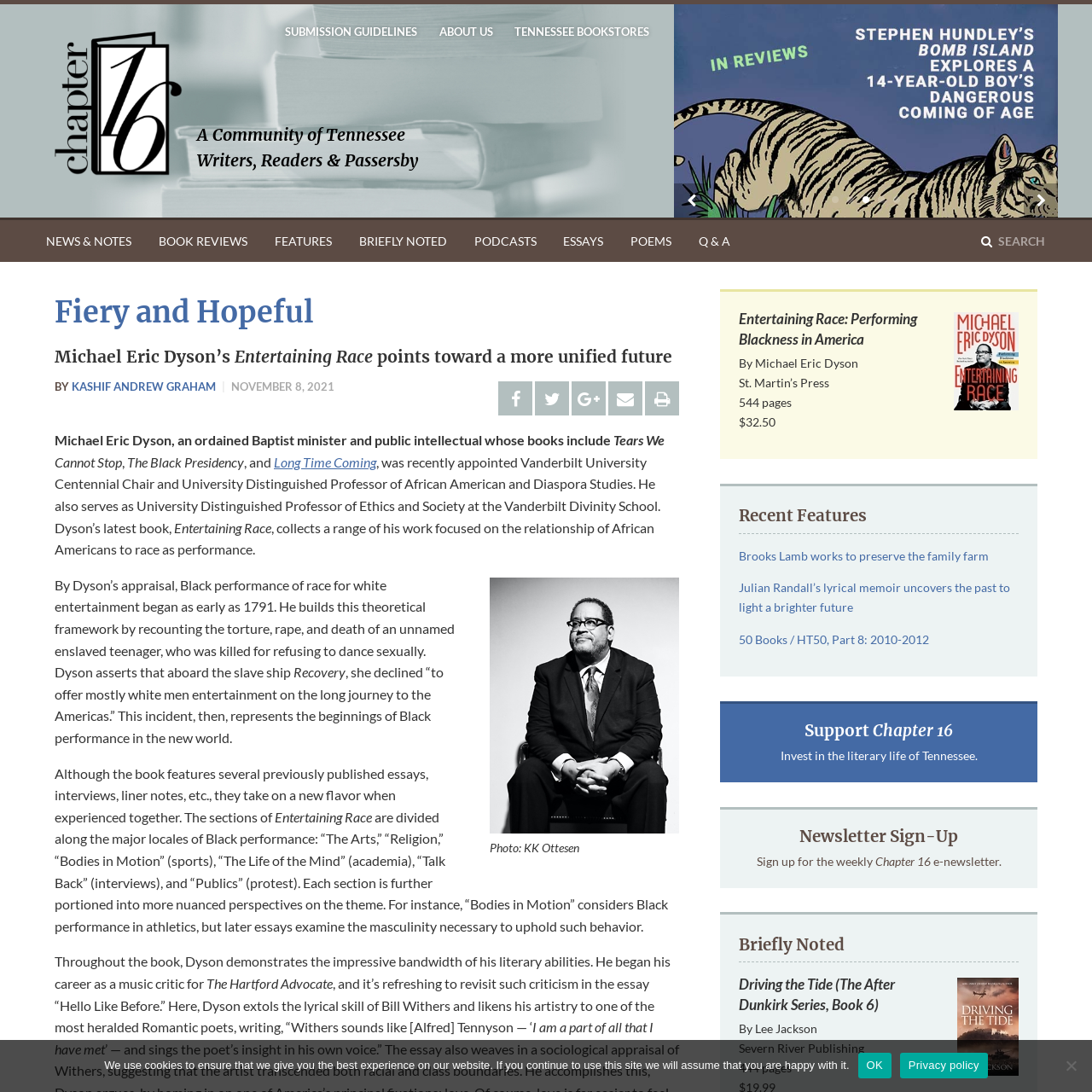Describe extensively the image that is situated inside the red border.

The image features the title "Fiery and Hopeful" prominently displayed, representing Chapter 16 of a literary work. This chapter, penned by Michael Eric Dyson, explores themes of race, performance, and cultural identity within the context of Black experiences in America. The accompanying text indicates that this chapter is part of a broader discussion found in his book "Entertaining Race: Performing Blackness in America," which delves into the complexities of race performance from historical and contemporary perspectives. The work promises to navigate significant issues surrounding race, offering insights into how these themes resonate through various facets of society. Below the title, a citation attributes the photo to KK Ottesen, providing a visual context for the literary content.